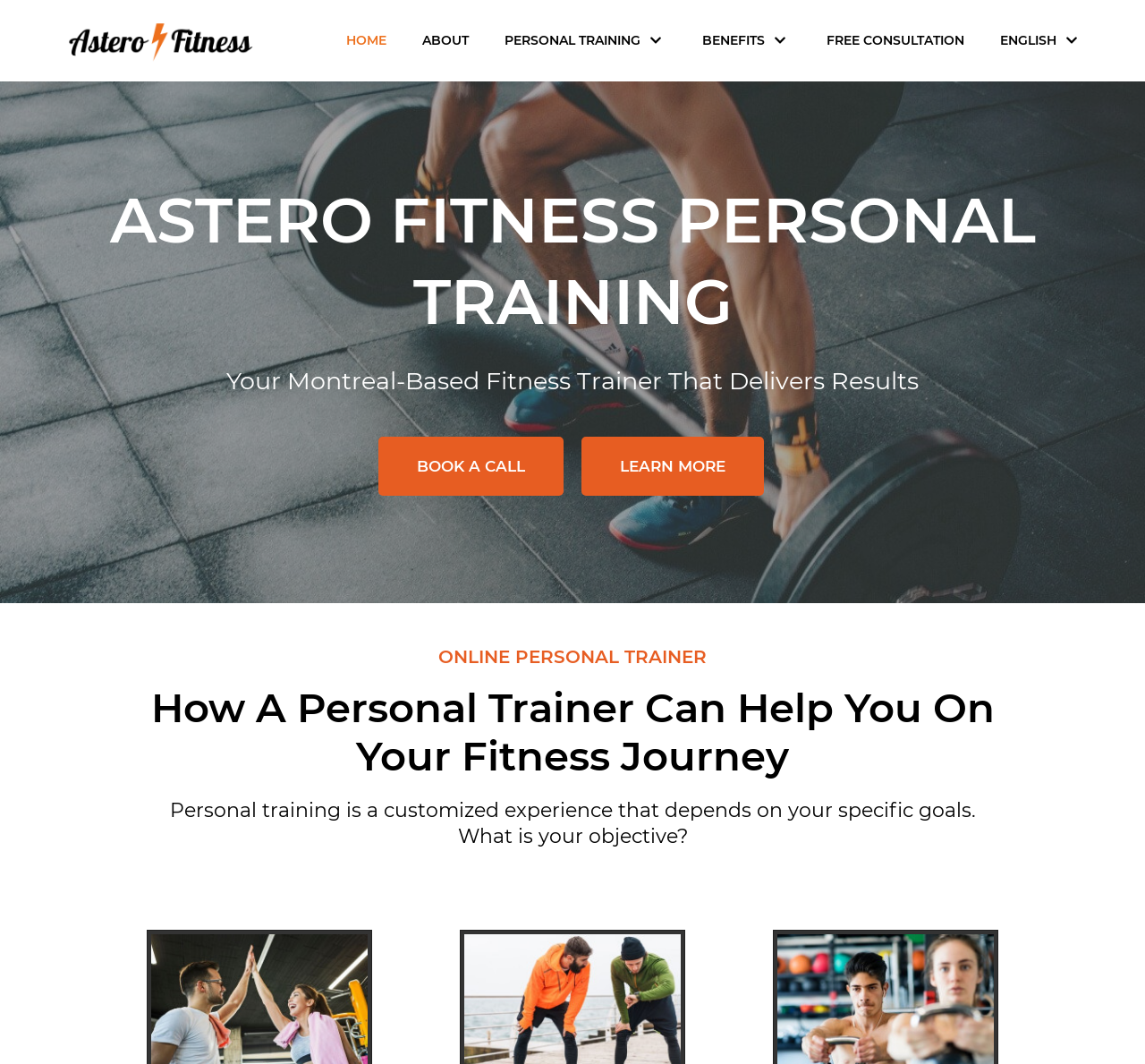Find the bounding box coordinates for the element that must be clicked to complete the instruction: "Search for something". The coordinates should be four float numbers between 0 and 1, indicated as [left, top, right, bottom].

None